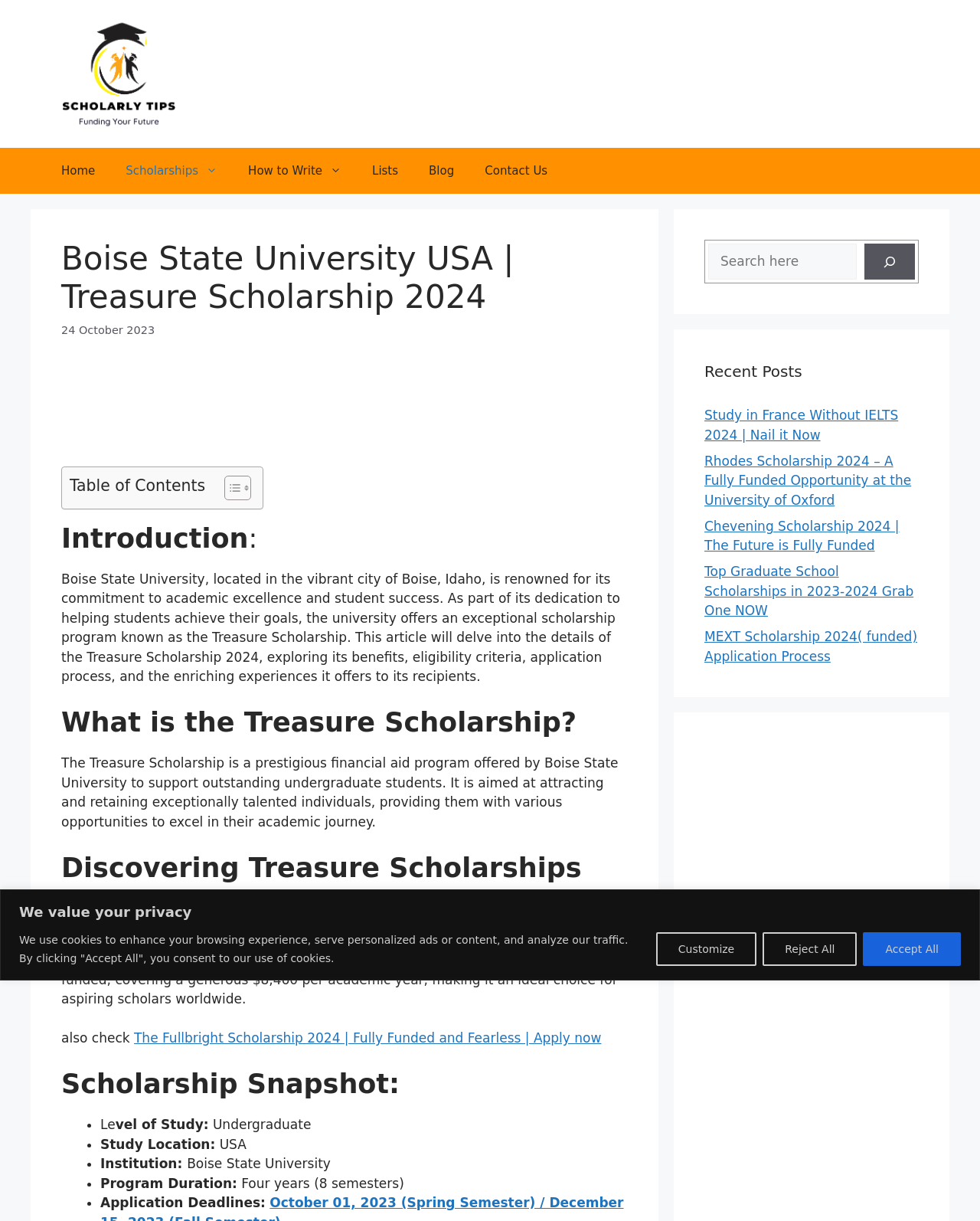Please specify the bounding box coordinates of the clickable region necessary for completing the following instruction: "Click the 'Home' link". The coordinates must consist of four float numbers between 0 and 1, i.e., [left, top, right, bottom].

[0.047, 0.121, 0.113, 0.159]